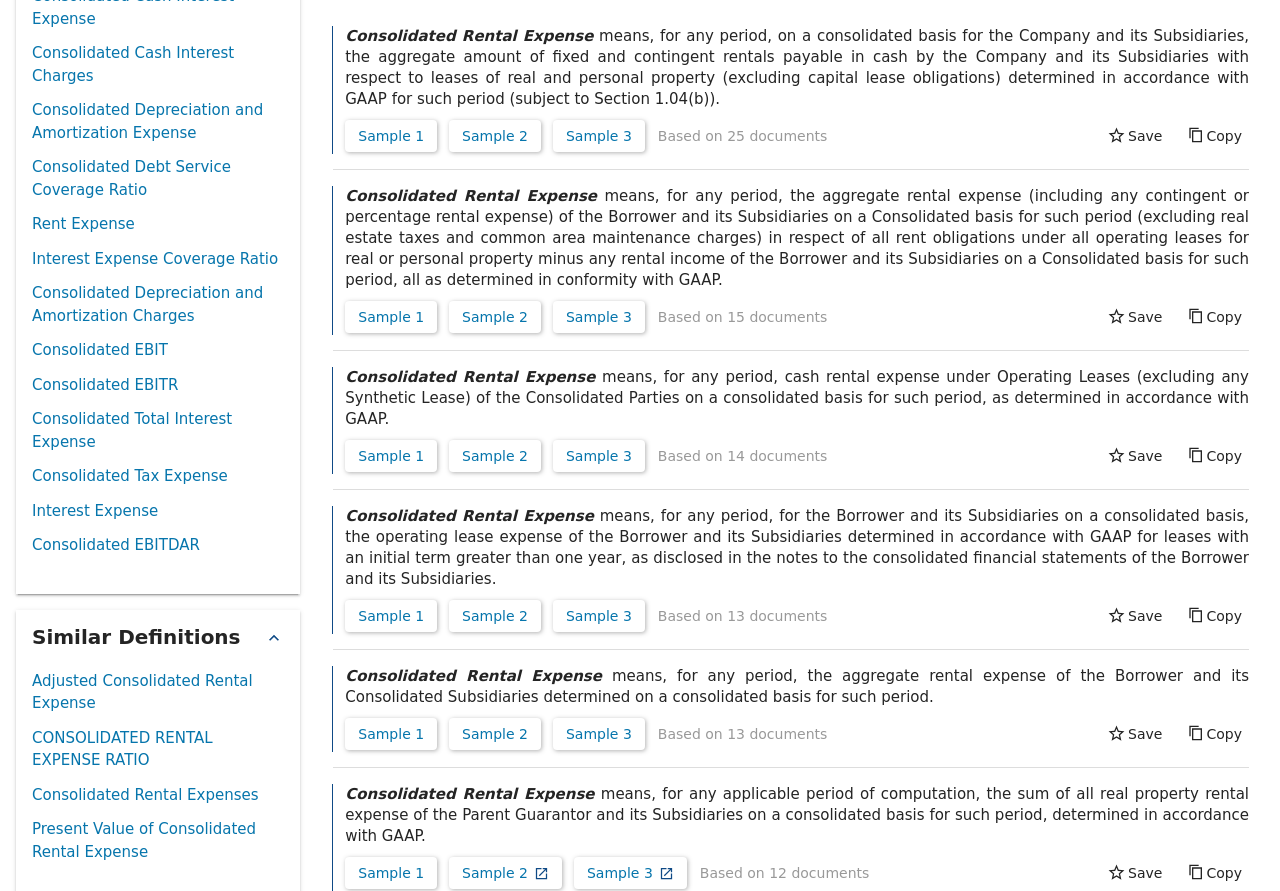Answer the question with a brief word or phrase:
What is Consolidated Rental Expense?

Aggregate rental expense